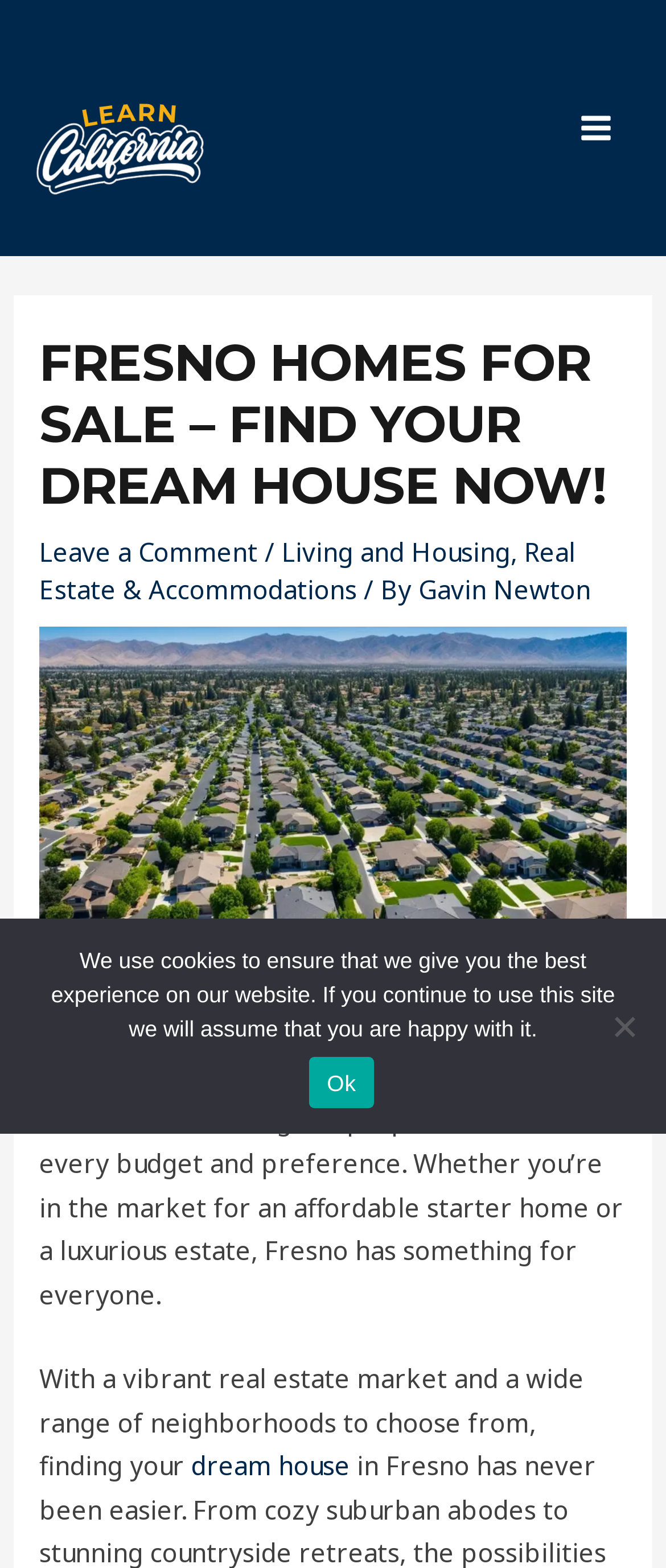Find the bounding box coordinates for the area you need to click to carry out the instruction: "Open the main menu". The coordinates should be four float numbers between 0 and 1, indicated as [left, top, right, bottom].

[0.84, 0.059, 0.949, 0.105]